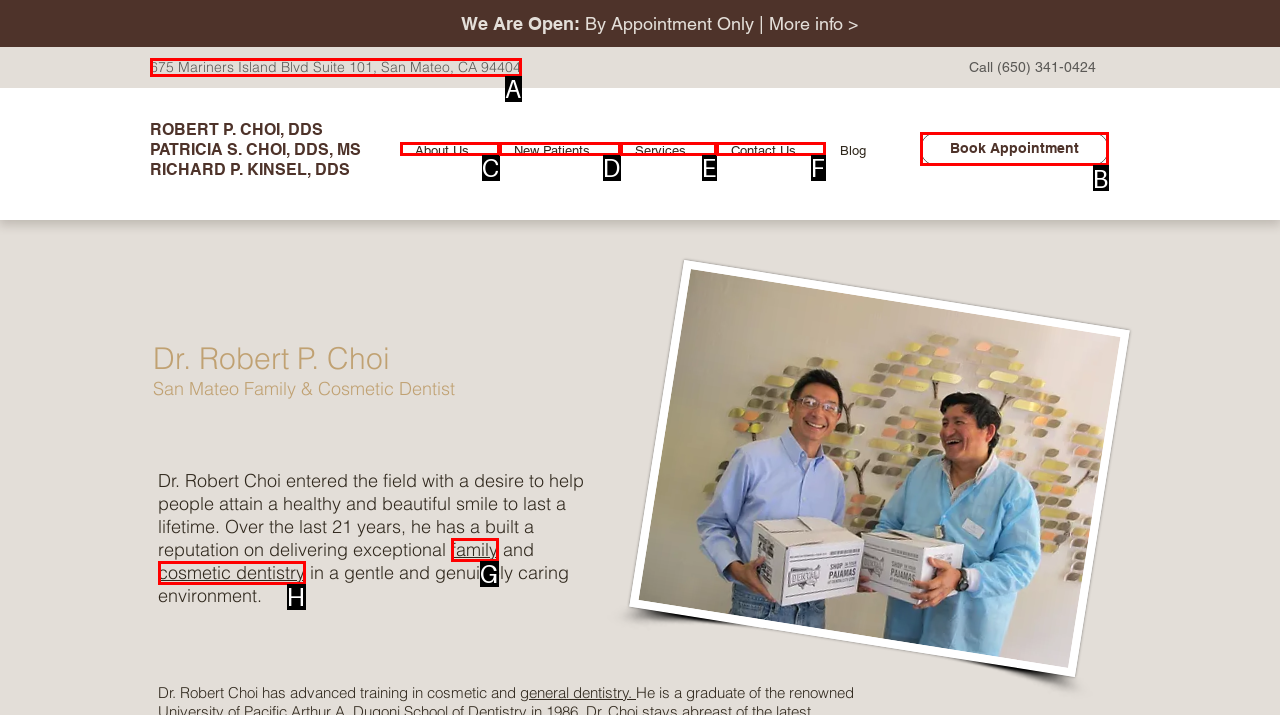Identify which lettered option completes the task: Book an appointment with the dentist. Provide the letter of the correct choice.

B